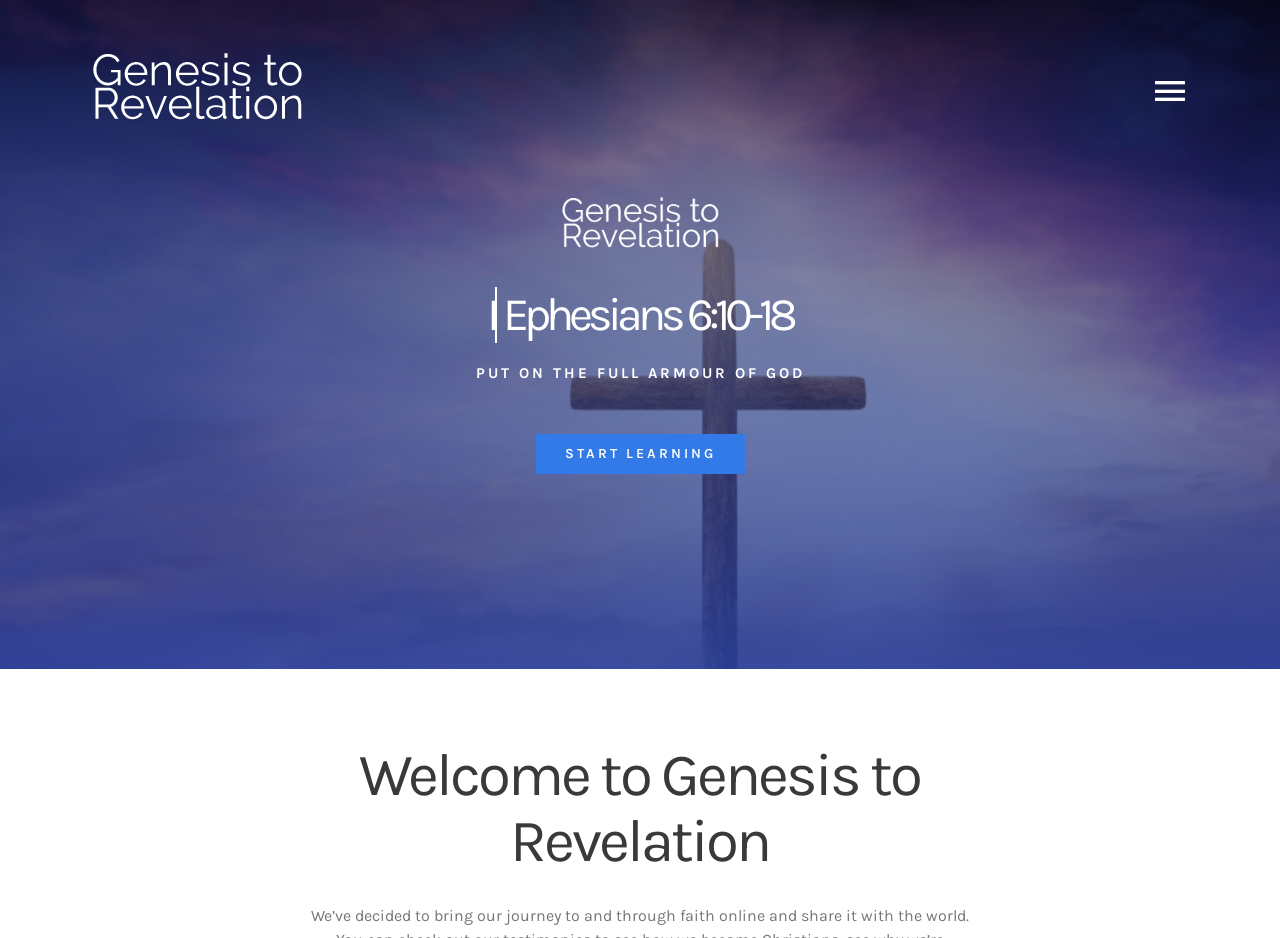What is the call-to-action button below the second heading?
Please provide a comprehensive answer based on the details in the screenshot.

The call-to-action button is located below the heading 'PUT ON THE FULL ARMOUR OF GOD', and it is a link with the text 'START LEARNING'.